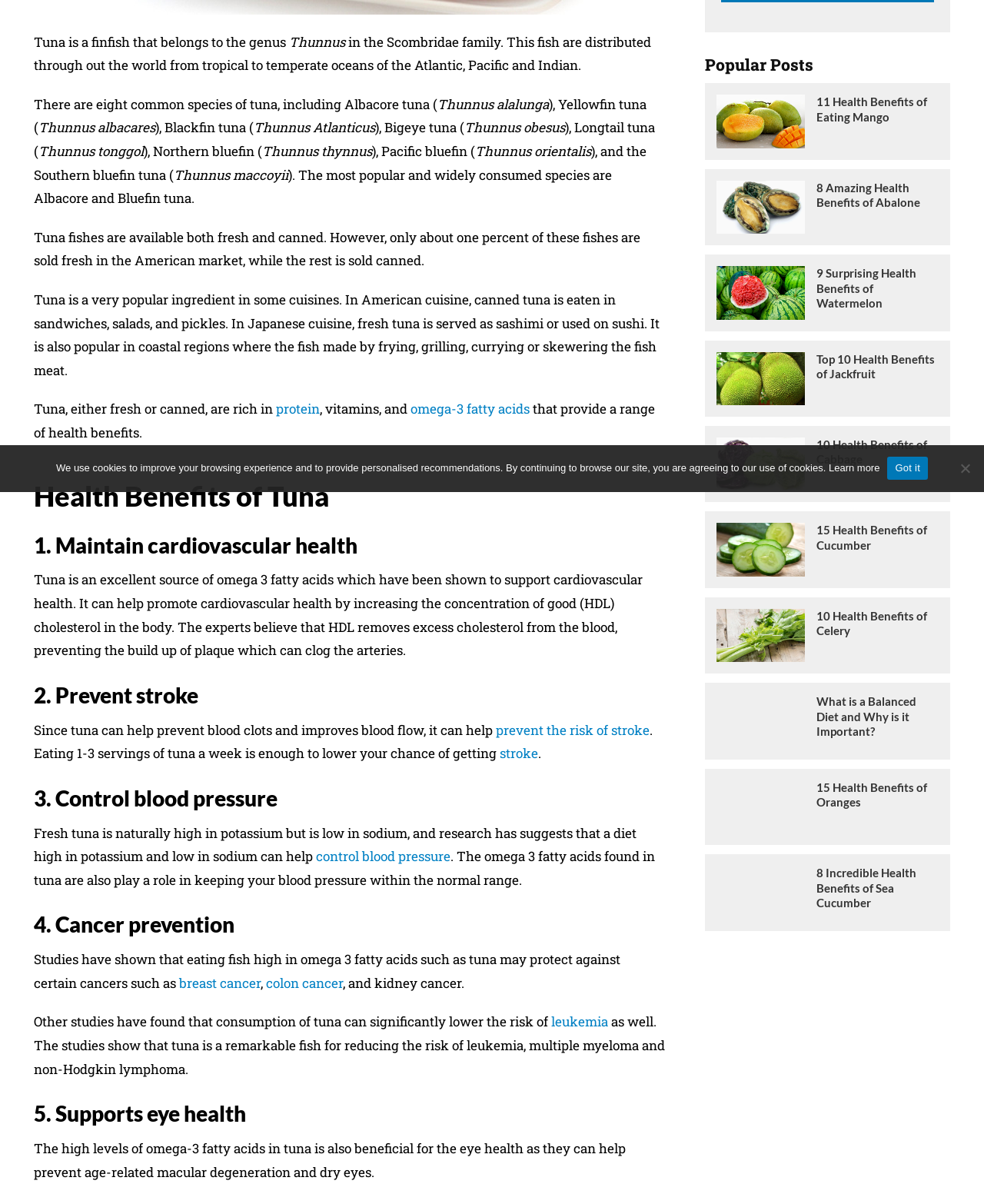Find the bounding box coordinates for the HTML element specified by: "colon cancer".

[0.27, 0.809, 0.348, 0.824]